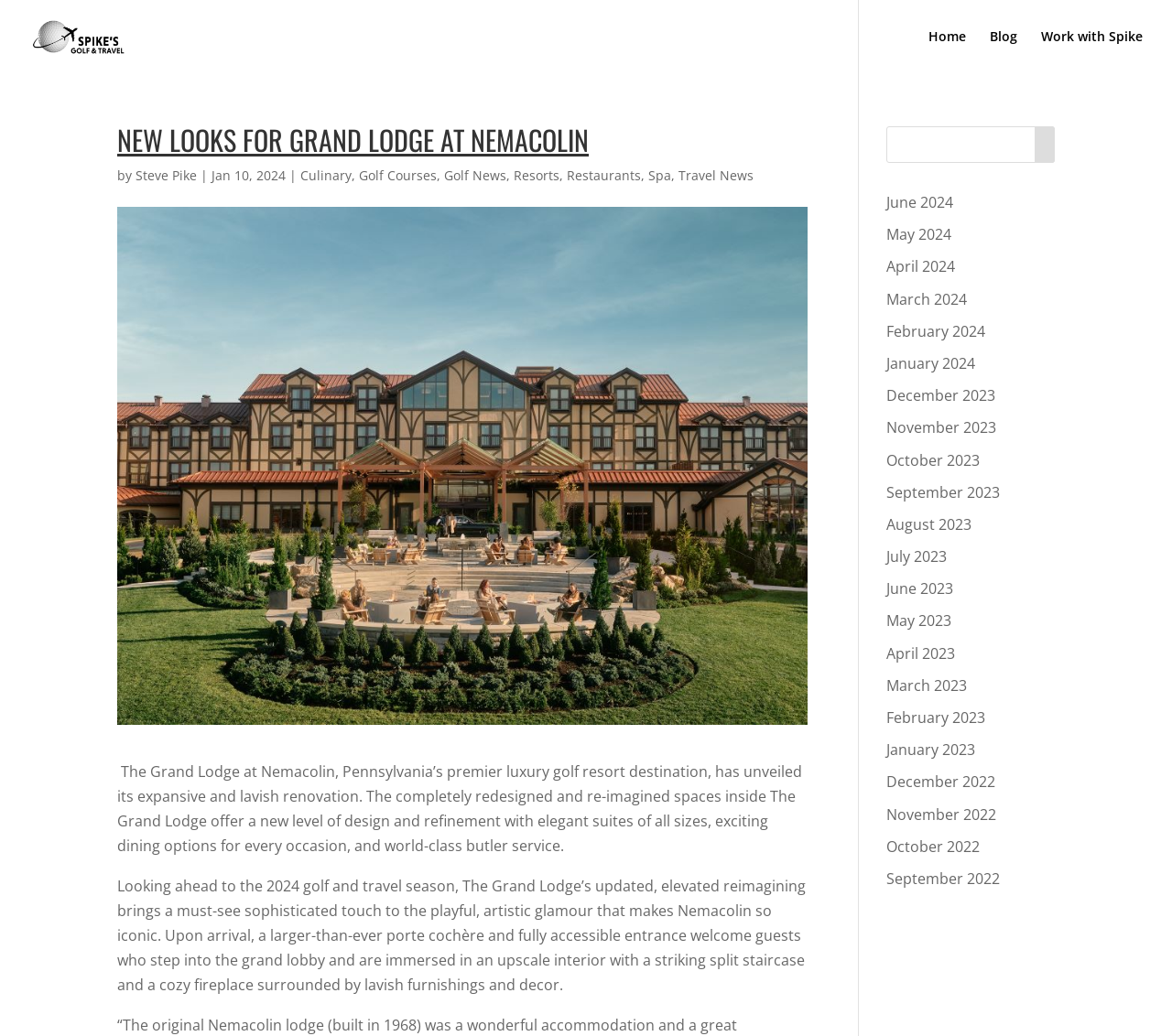Please indicate the bounding box coordinates of the element's region to be clicked to achieve the instruction: "Search for something". Provide the coordinates as four float numbers between 0 and 1, i.e., [left, top, right, bottom].

[0.756, 0.122, 0.9, 0.157]